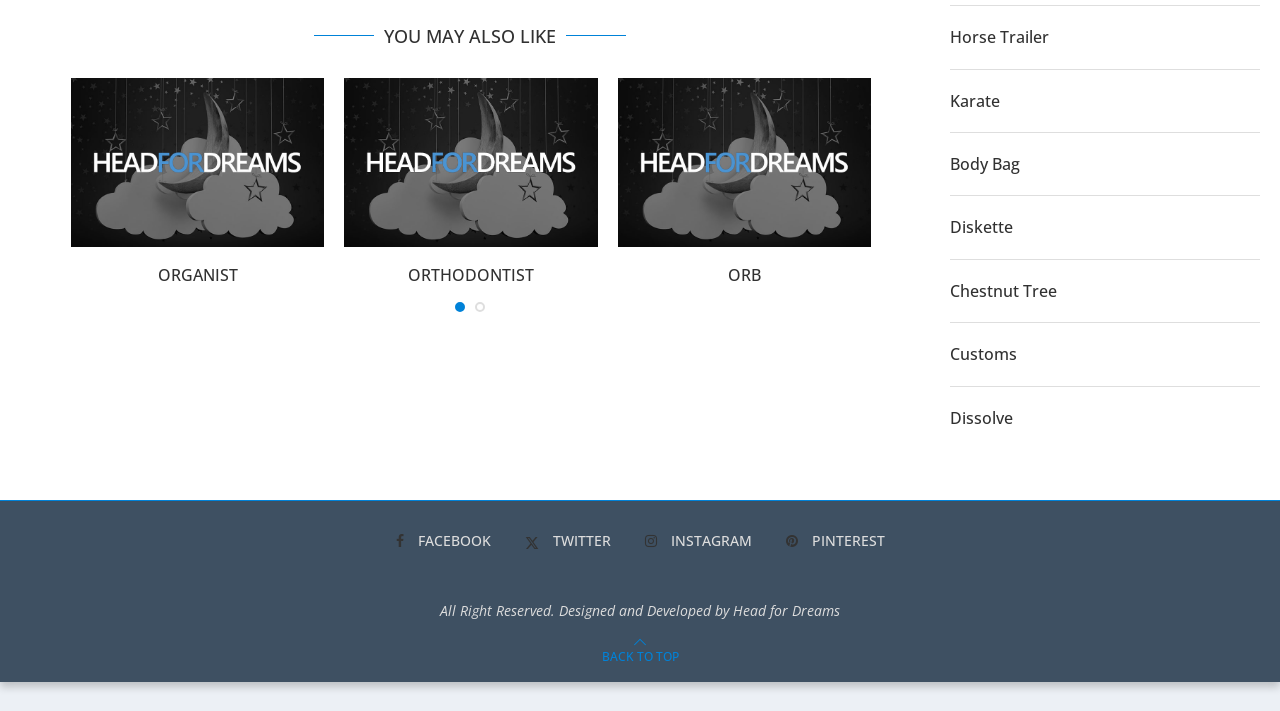Given the element description Karate, identify the bounding box coordinates for the UI element on the webpage screenshot. The format should be (top-left x, top-left y, bottom-right x, bottom-right y), with values between 0 and 1.

[0.742, 0.126, 0.984, 0.157]